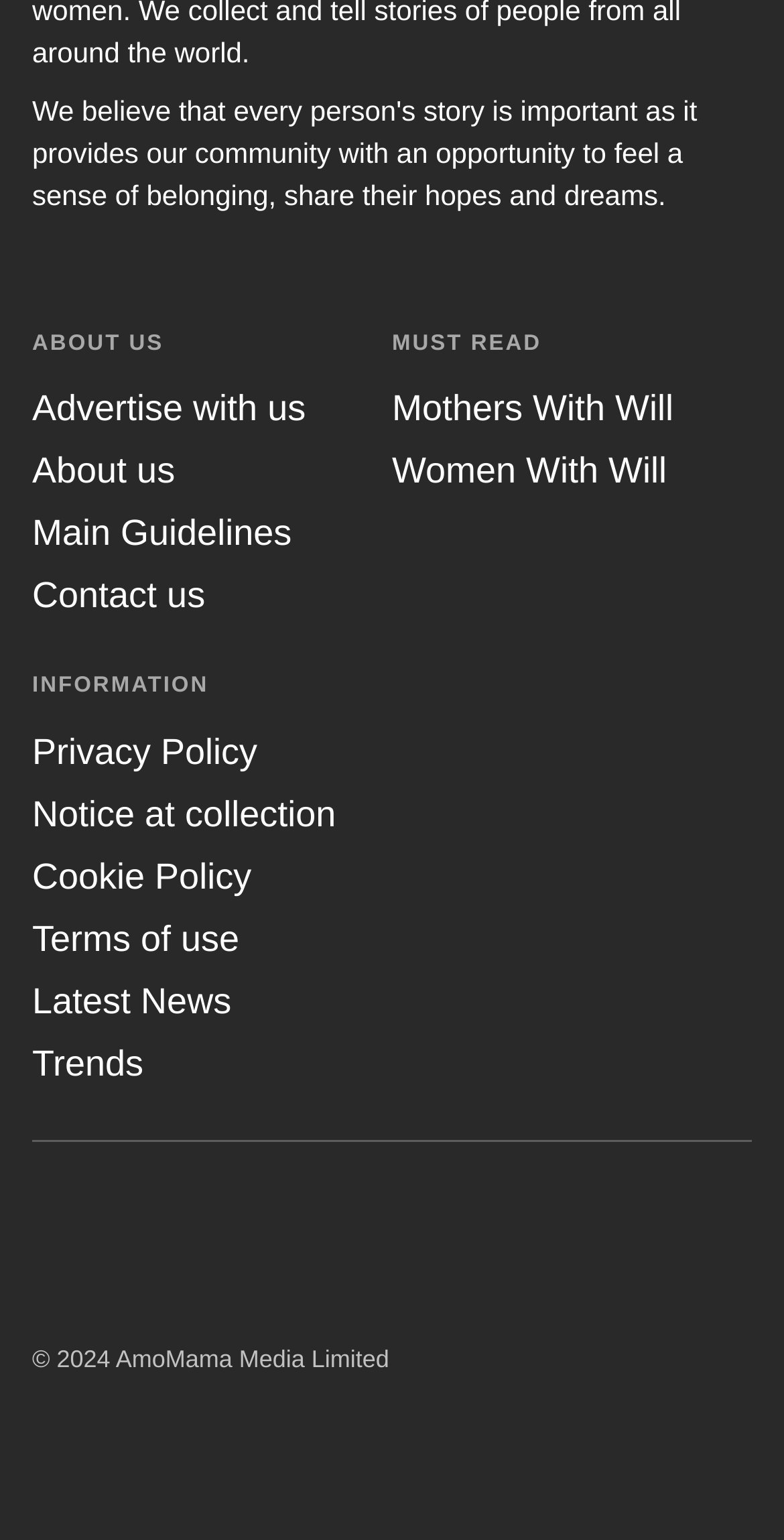Determine the bounding box coordinates for the region that must be clicked to execute the following instruction: "Read Mothers With Will".

[0.5, 0.252, 0.859, 0.278]